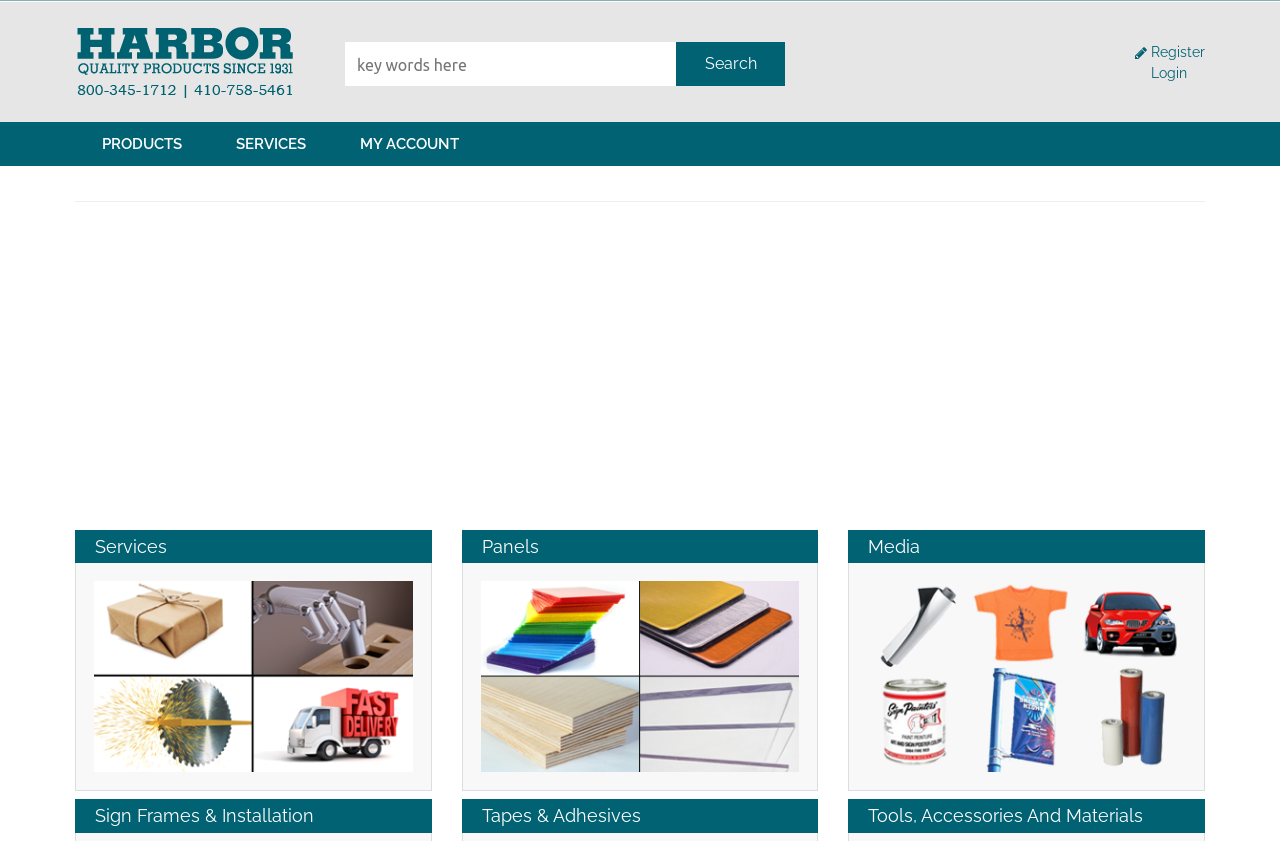Specify the bounding box coordinates (top-left x, top-left y, bottom-right x, bottom-right y) of the UI element in the screenshot that matches this description: Search

[0.528, 0.05, 0.613, 0.102]